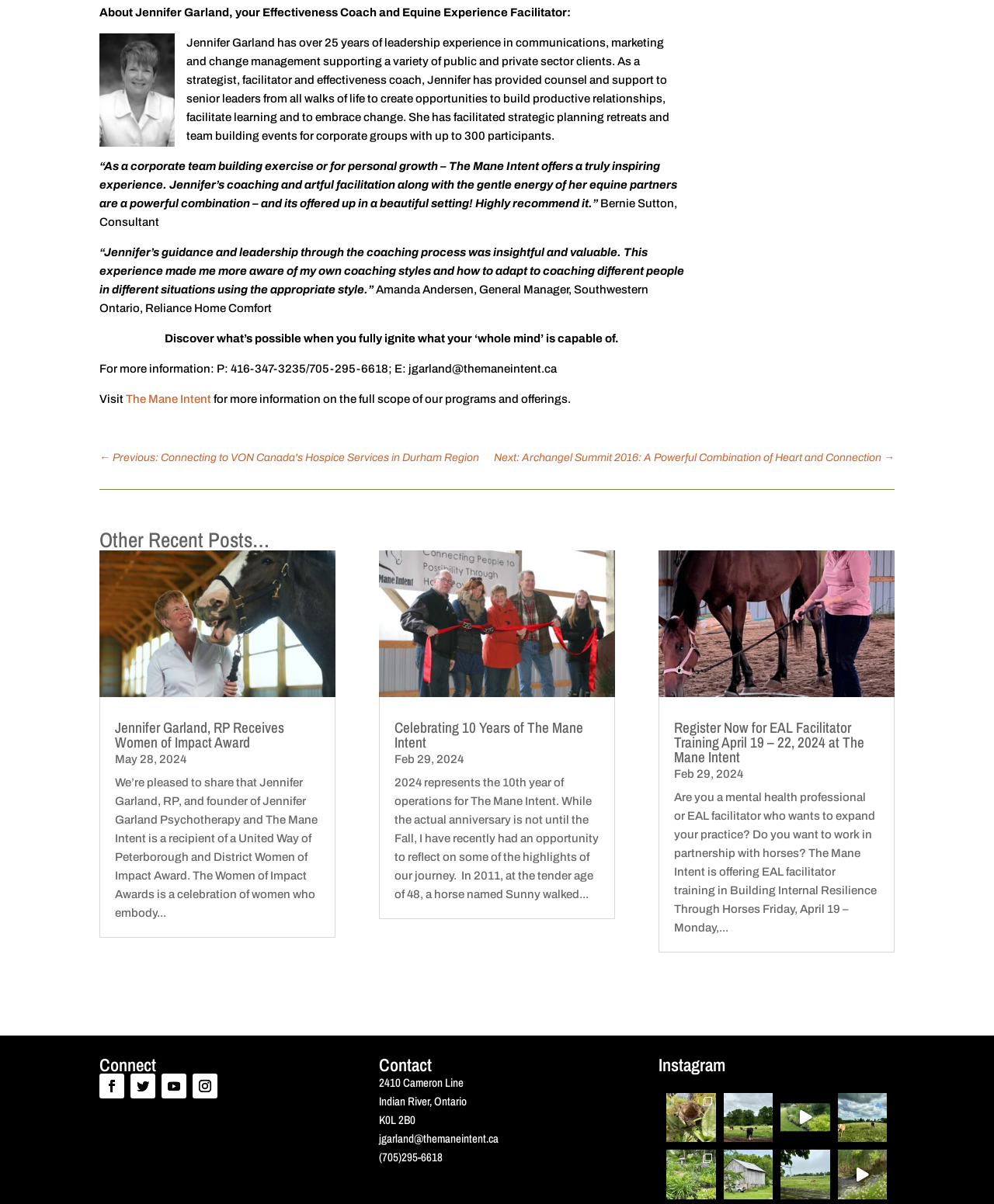Identify the bounding box coordinates of the clickable region necessary to fulfill the following instruction: "Contact Jennifer Garland". The bounding box coordinates should be four float numbers between 0 and 1, i.e., [left, top, right, bottom].

[0.381, 0.892, 0.466, 0.906]